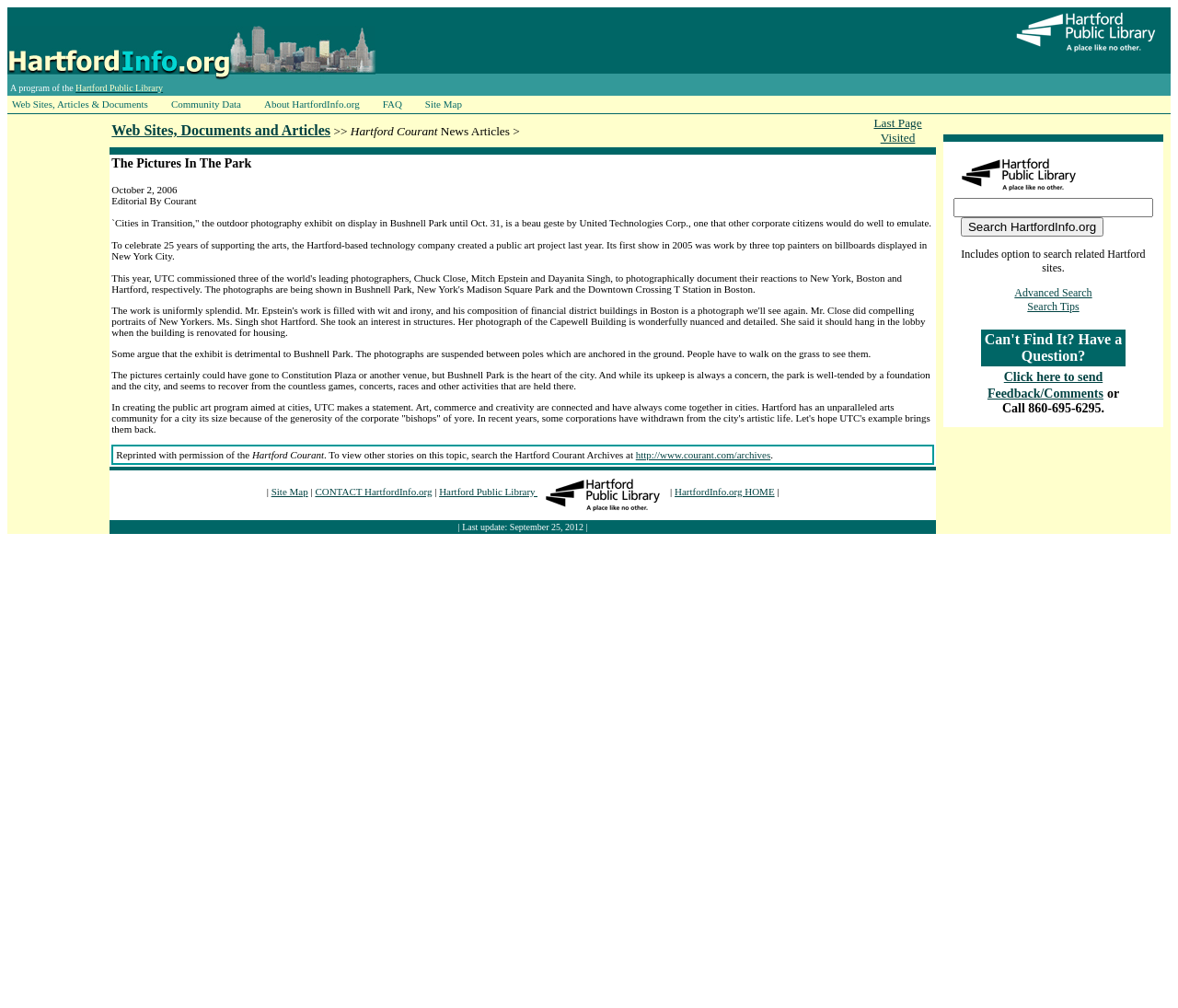Show the bounding box coordinates of the element that should be clicked to complete the task: "Search the Hartford Courant Archives".

[0.54, 0.446, 0.654, 0.457]